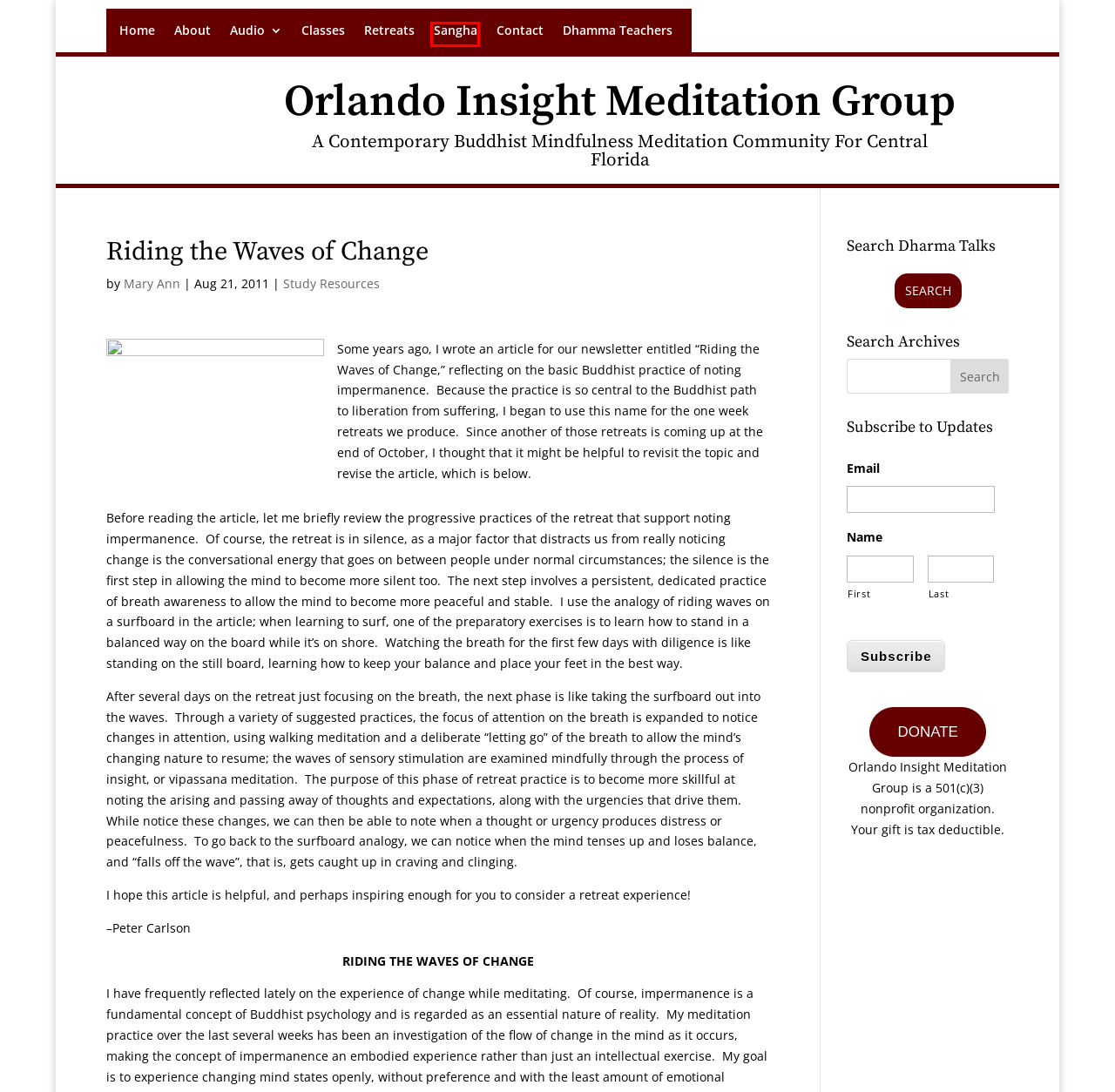You are presented with a screenshot of a webpage with a red bounding box. Select the webpage description that most closely matches the new webpage after clicking the element inside the red bounding box. The options are:
A. Retreats - Orlando Insight Meditation Group
B. About - Orlando Insight Meditation Group
C. Contact - Orlando Insight Meditation Group
D. Audio - Orlando Insight Meditation Group
E. Sangha - Orlando Insight Meditation Group
F. Mary Ann - Orlando Insight Meditation Group
G. Orlando Insight Meditation Group
H. Study Resources  - Orlando Insight Meditation Group

E